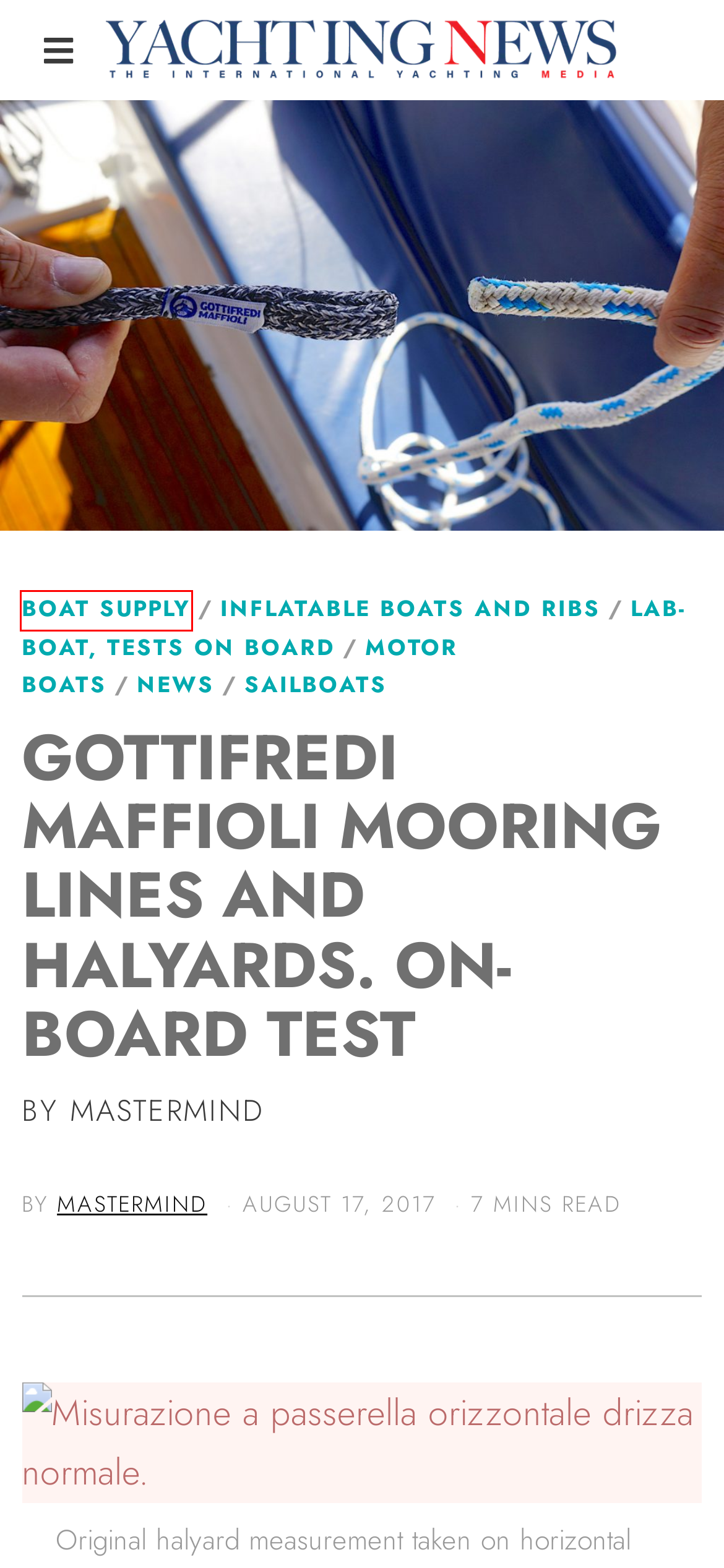Examine the screenshot of the webpage, which includes a red bounding box around an element. Choose the best matching webpage description for the page that will be displayed after clicking the element inside the red bounding box. Here are the candidates:
A. Boating Dictionary | Yachting News
B. Lab-boat, tests on board Archives | Yachting News
C. Yachting News Home Page | daily news about boating
D. LIFESTYLE Archives | Yachting News
E. Boat Supply Archives | Yachting News
F. SAILBOATS Archives | Yachting News
G. Superyachts News magazine: articles and yachting | Superyachts News
H. mastermind, Author at Yachting News

E